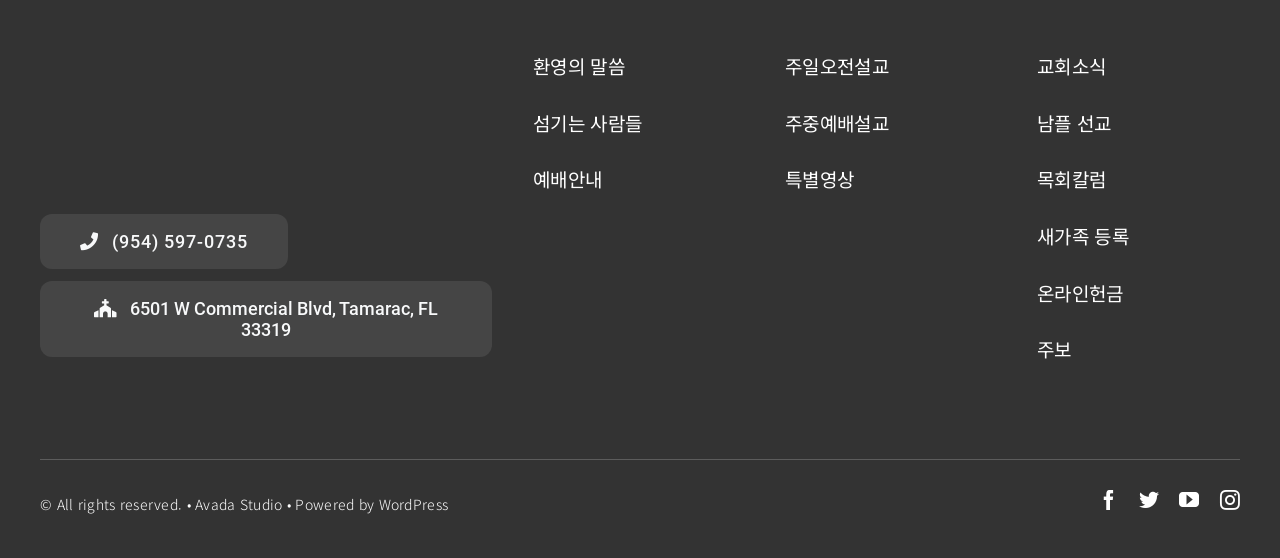Please provide a one-word or phrase answer to the question: 
What is the phone number on the webpage?

(954) 597-0735